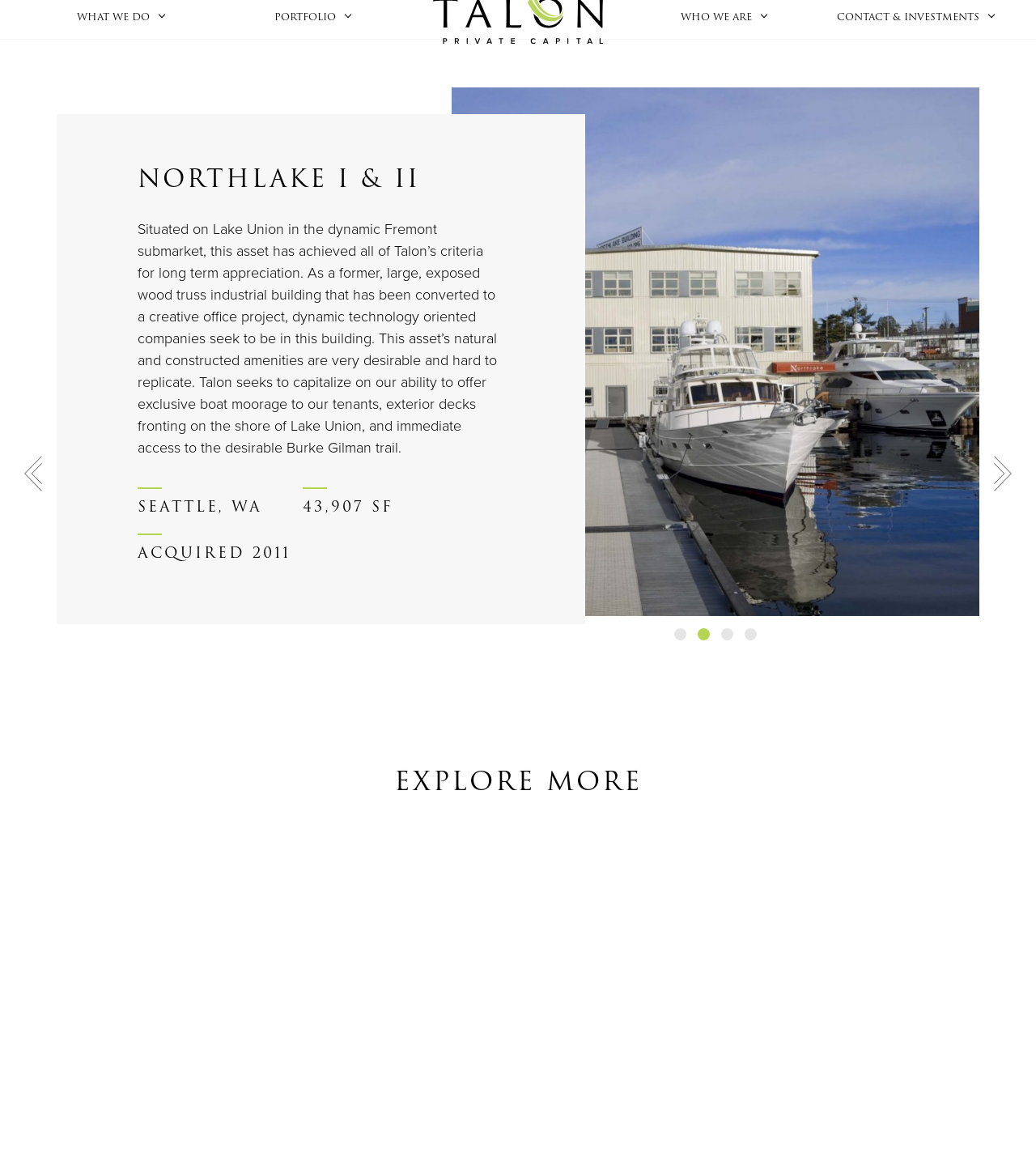Use a single word or phrase to answer the question: 
What is the location of the asset?

SEATTLE, WA